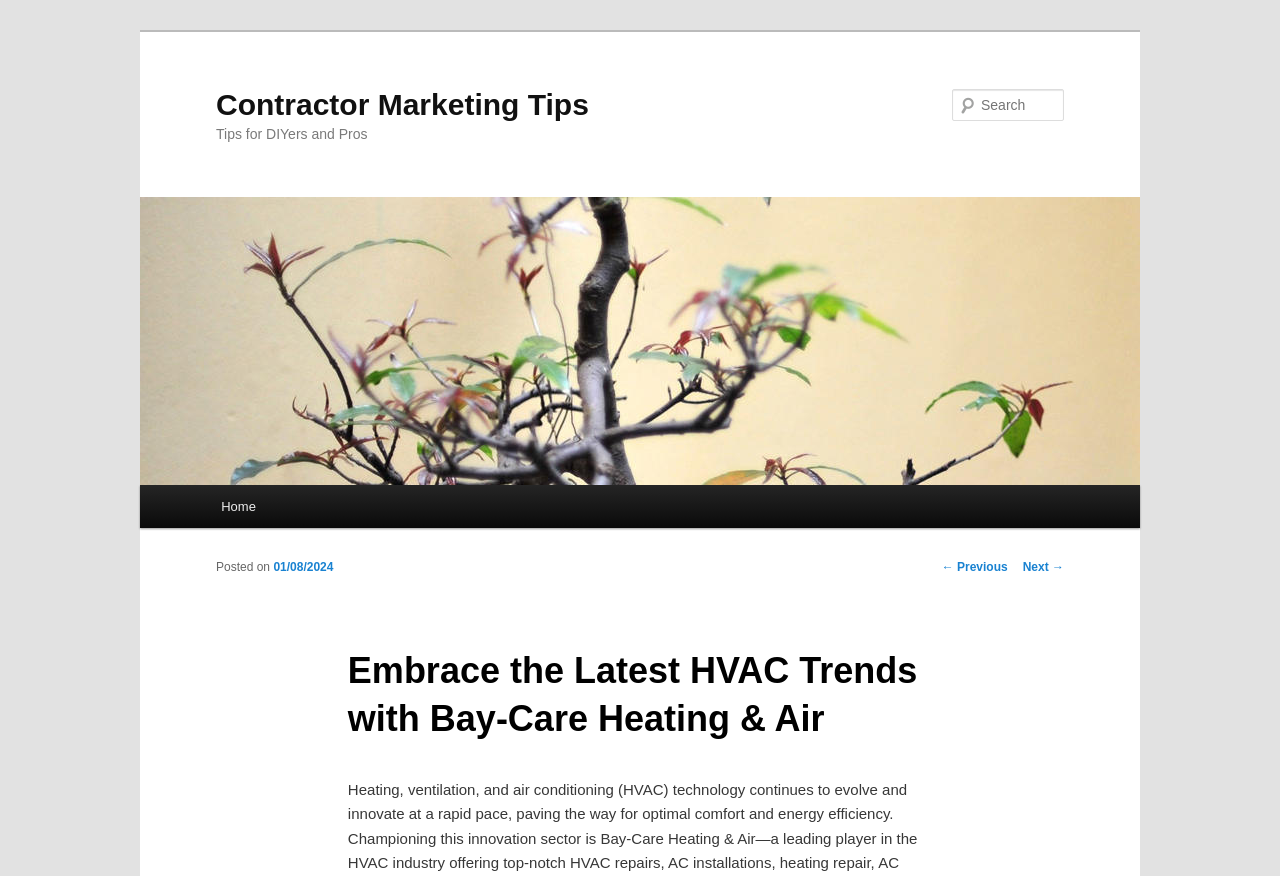What type of users is this webpage targeting?
Craft a detailed and extensive response to the question.

The webpage seems to be targeting contractors and DIYers, as evident from the headings 'Contractor Marketing Tips' and 'Tips for DIYers and Pros', which suggest that the content is intended for professionals and individuals interested in HVAC trends and marketing.